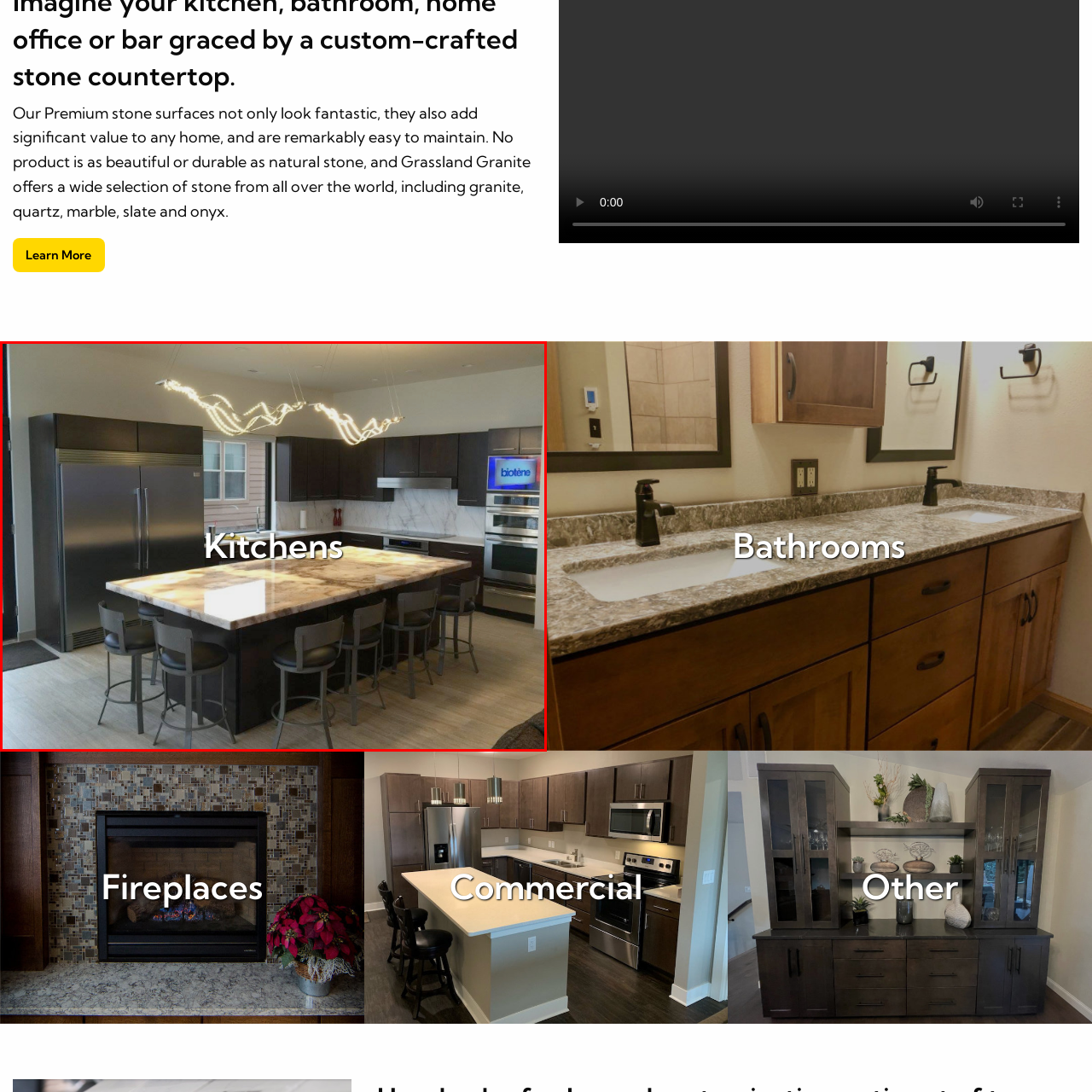Thoroughly describe the content of the image found within the red border.

This image showcases a modern kitchen designed with a focus on functionality and aesthetics. The centerpiece is an expansive, elegantly designed island countertop made of stunning natural stone, emphasizing durability and beauty. Surrounding the island are several high-backed chairs, creating a welcoming space for gathering and socializing.

To the left, sleek stainless steel appliances, including a large refrigerator, complement the dark cabinetry, enhancing the contemporary feel. The kitchen is well-lit, with stylish pendant lighting that adds a touch of sophistication. A window in the background allows for natural light to flood the space, accentuating the kitchen's open and airy atmosphere.

Prominently displayed at the center of the image is the word "Kitchens," highlighting the category of design that this space represents—perfect for showcasing custom granite countertops and modern kitchen trends. This elegant setting not only invites creativity in culinary endeavors but also serves as an aesthetic focal point in any home.